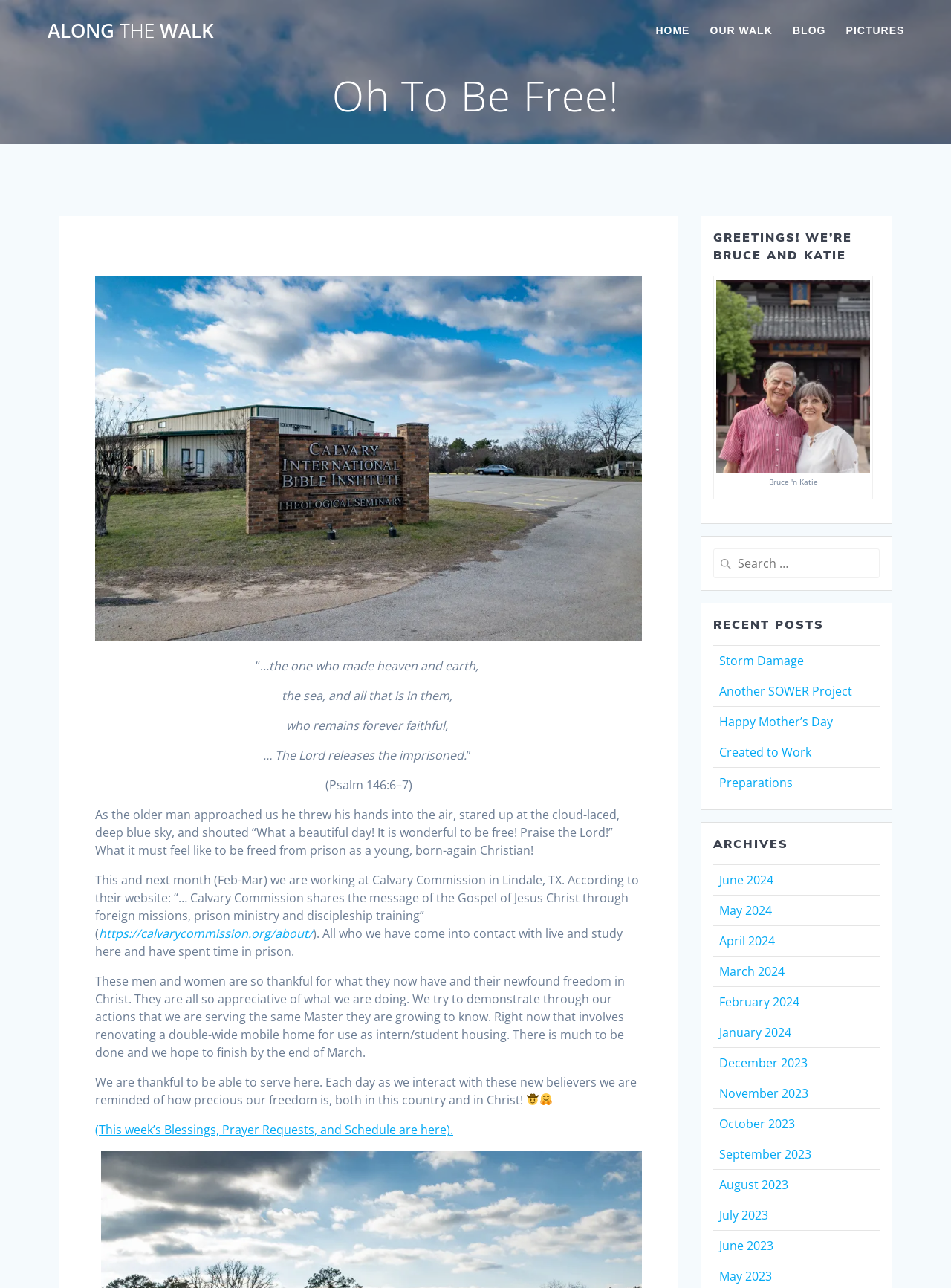Please find the bounding box coordinates for the clickable element needed to perform this instruction: "Search for something".

[0.75, 0.426, 0.925, 0.449]